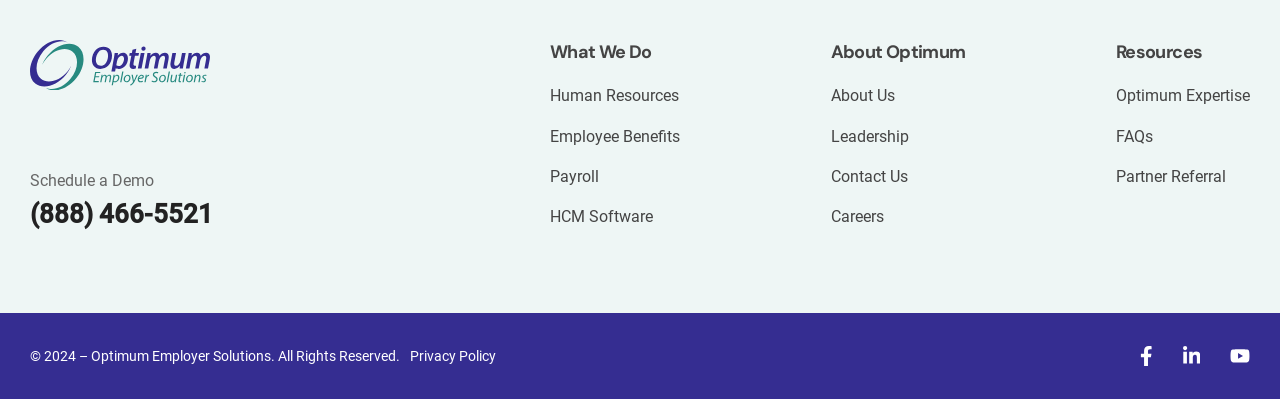Please find and report the bounding box coordinates of the element to click in order to perform the following action: "Schedule a demo". The coordinates should be expressed as four float numbers between 0 and 1, in the format [left, top, right, bottom].

[0.023, 0.416, 0.12, 0.492]